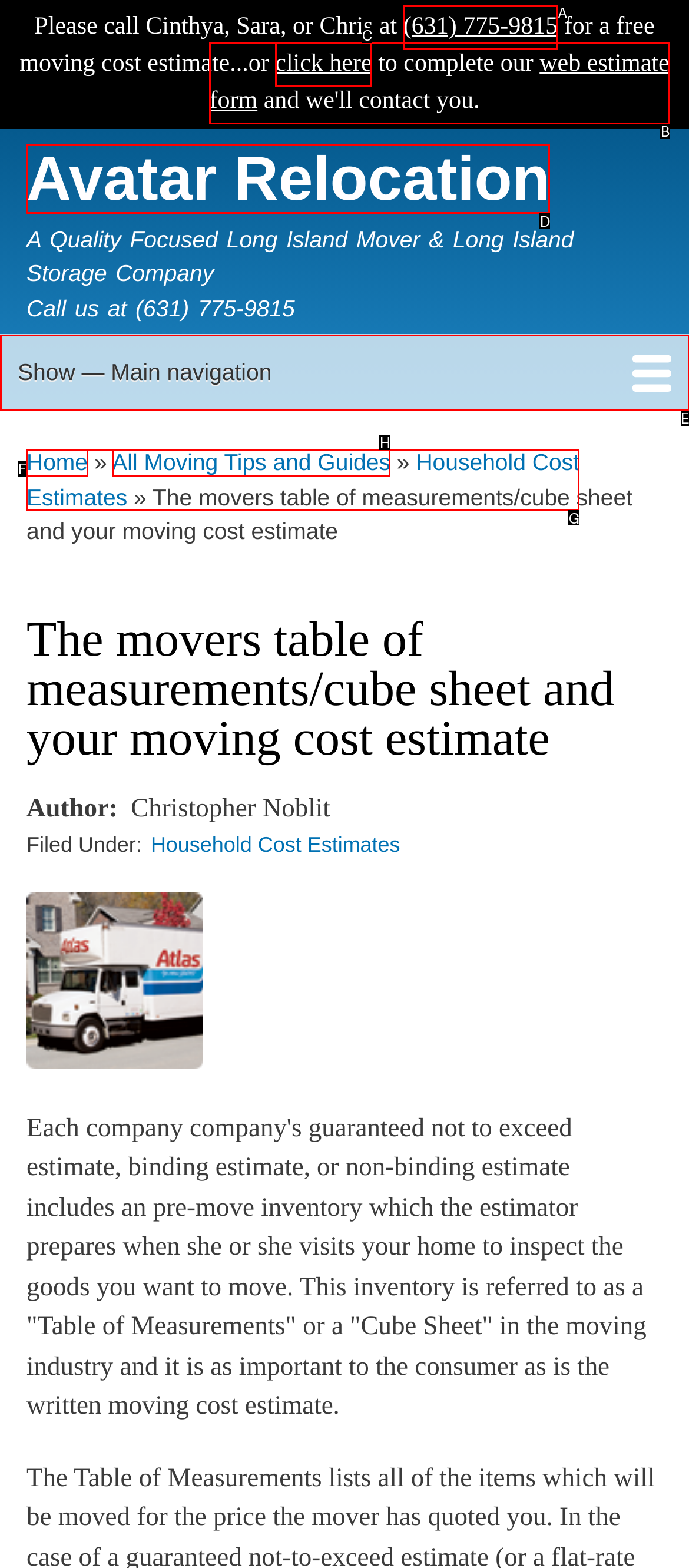Select the letter of the HTML element that best fits the description: Show — Main navigation
Answer with the corresponding letter from the provided choices.

E